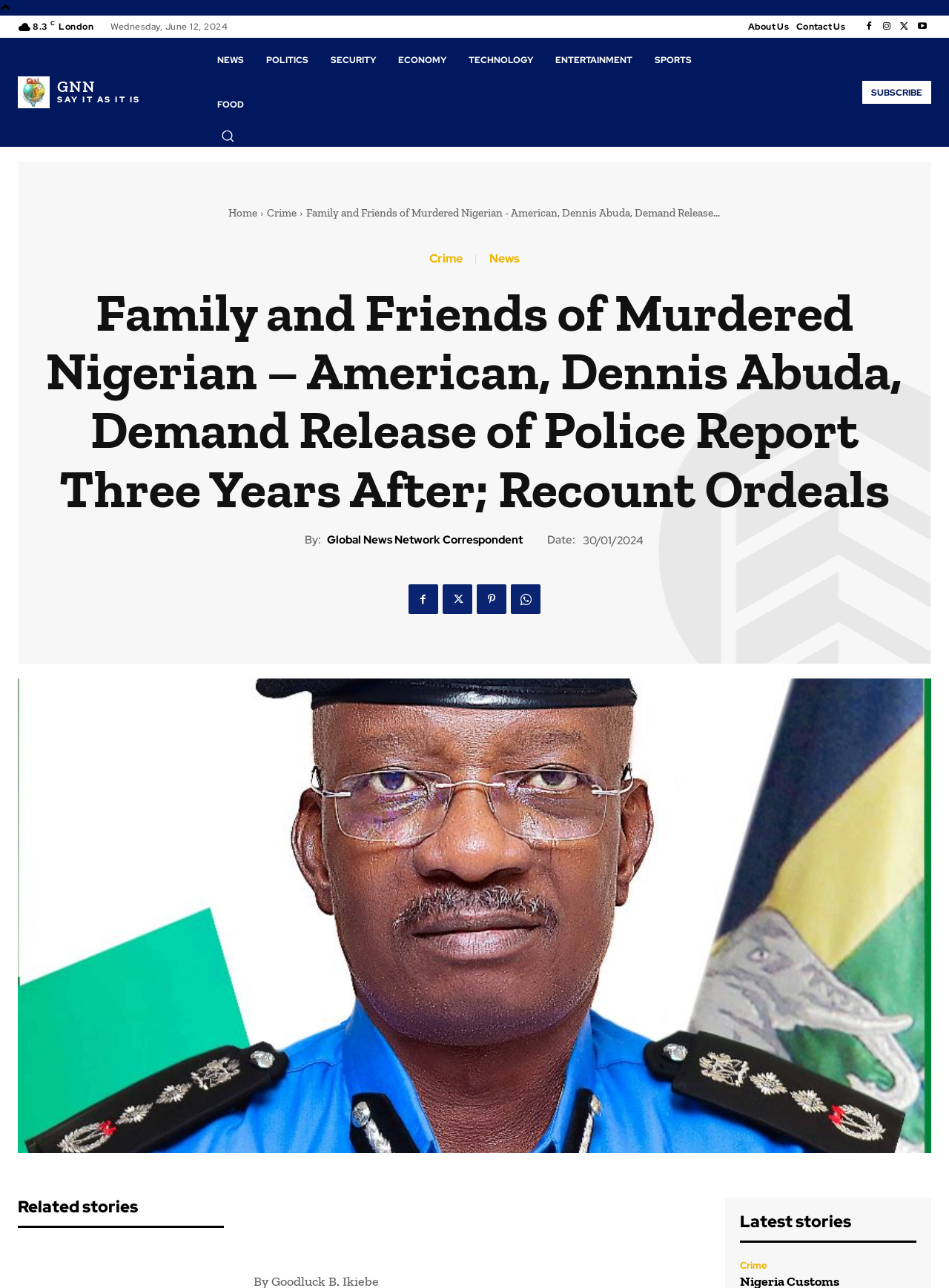Who is the author of the article?
Craft a detailed and extensive response to the question.

The author of the article can be found in the middle of the webpage, where it says 'By: Global News Network Correspondent', indicating the author of the article.